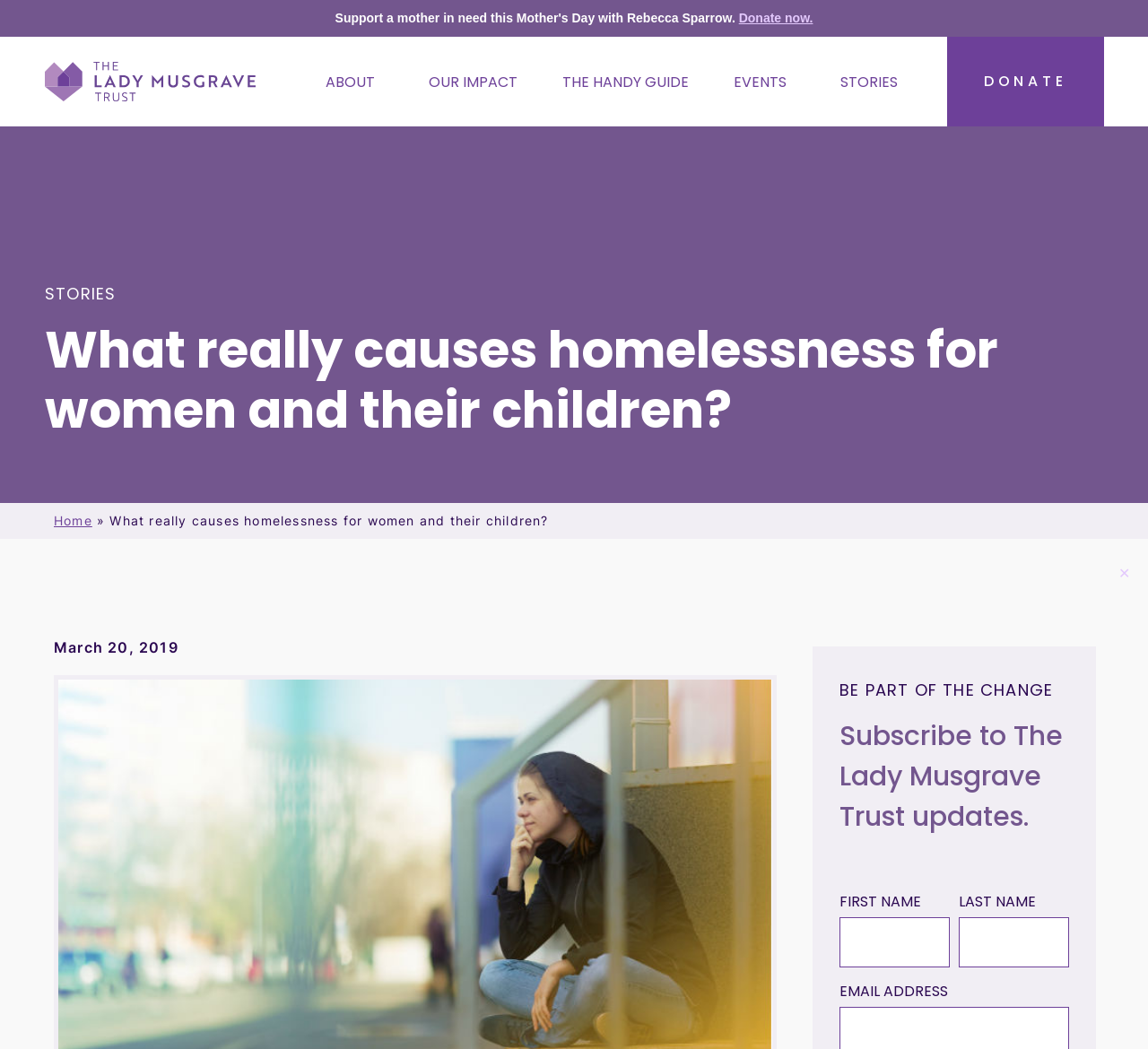Locate the bounding box coordinates of the region to be clicked to comply with the following instruction: "Click Donate now". The coordinates must be four float numbers between 0 and 1, in the form [left, top, right, bottom].

[0.644, 0.01, 0.708, 0.024]